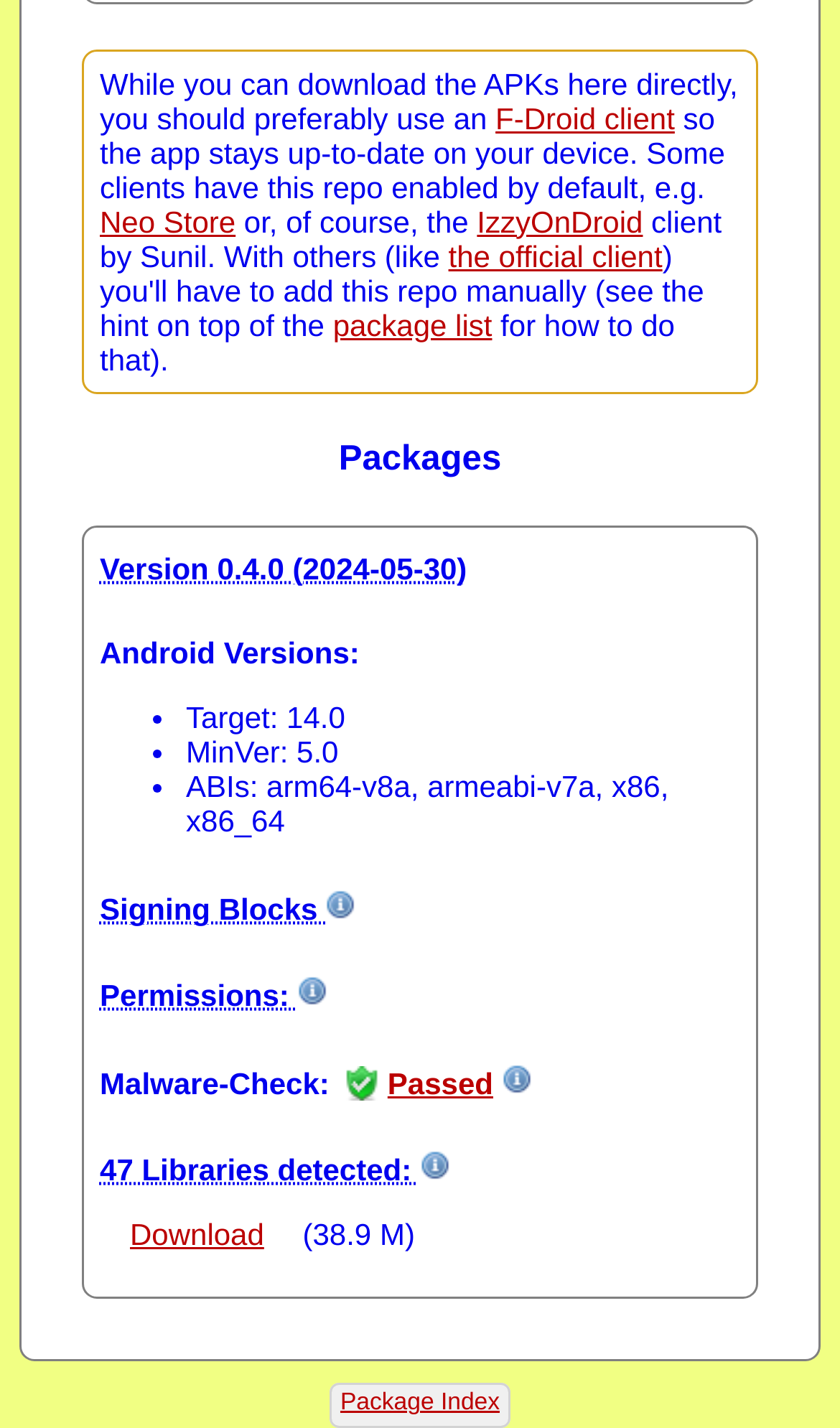Please specify the bounding box coordinates of the area that should be clicked to accomplish the following instruction: "visit F-Droid client". The coordinates should consist of four float numbers between 0 and 1, i.e., [left, top, right, bottom].

[0.59, 0.07, 0.803, 0.095]